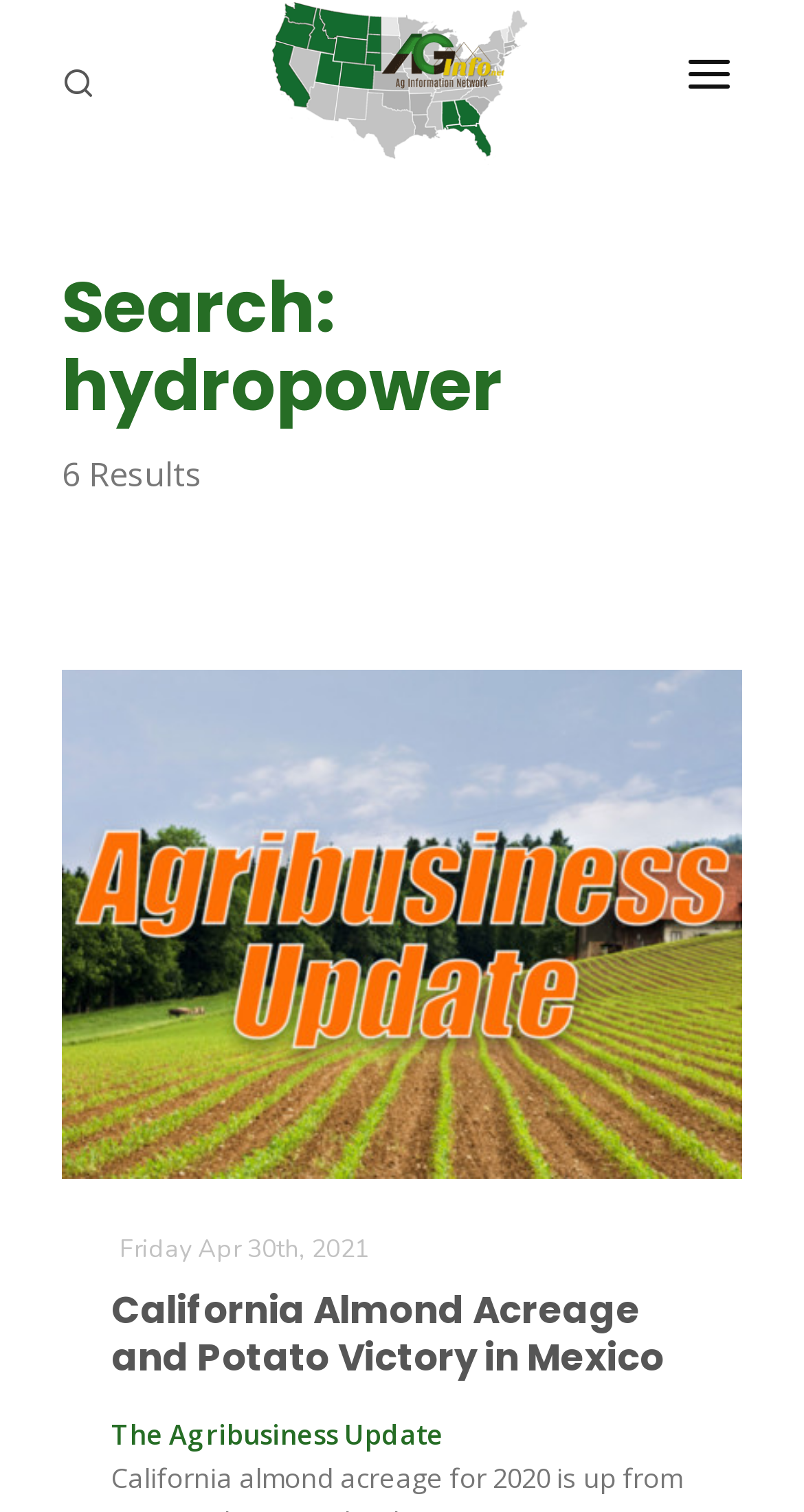Bounding box coordinates are to be given in the format (top-left x, top-left y, bottom-right x, bottom-right y). All values must be floating point numbers between 0 and 1. Provide the bounding box coordinate for the UI element described as: title="California Ag Today"

[0.195, 0.58, 0.844, 0.604]